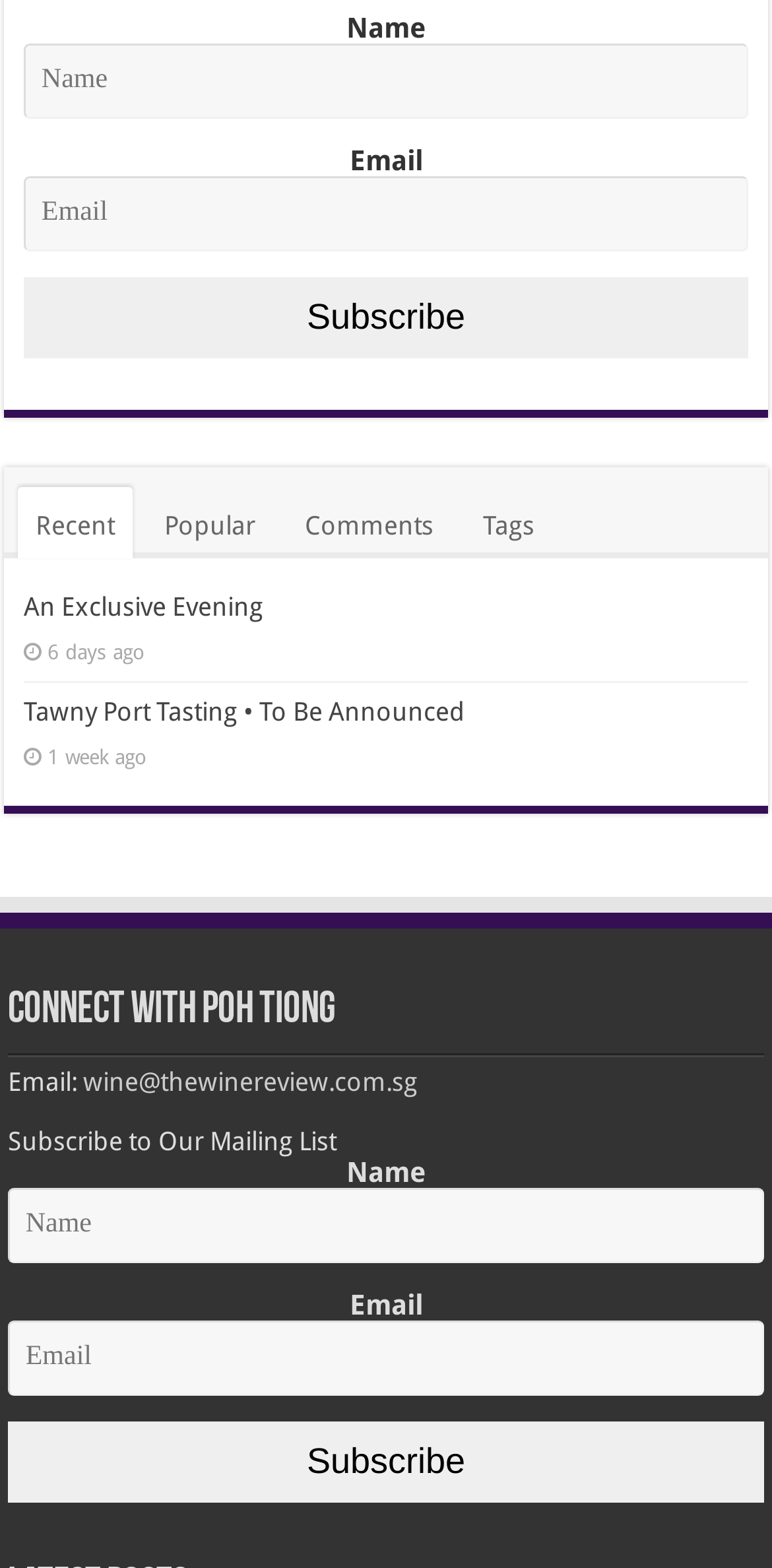How many headings are there in the webpage? Refer to the image and provide a one-word or short phrase answer.

3